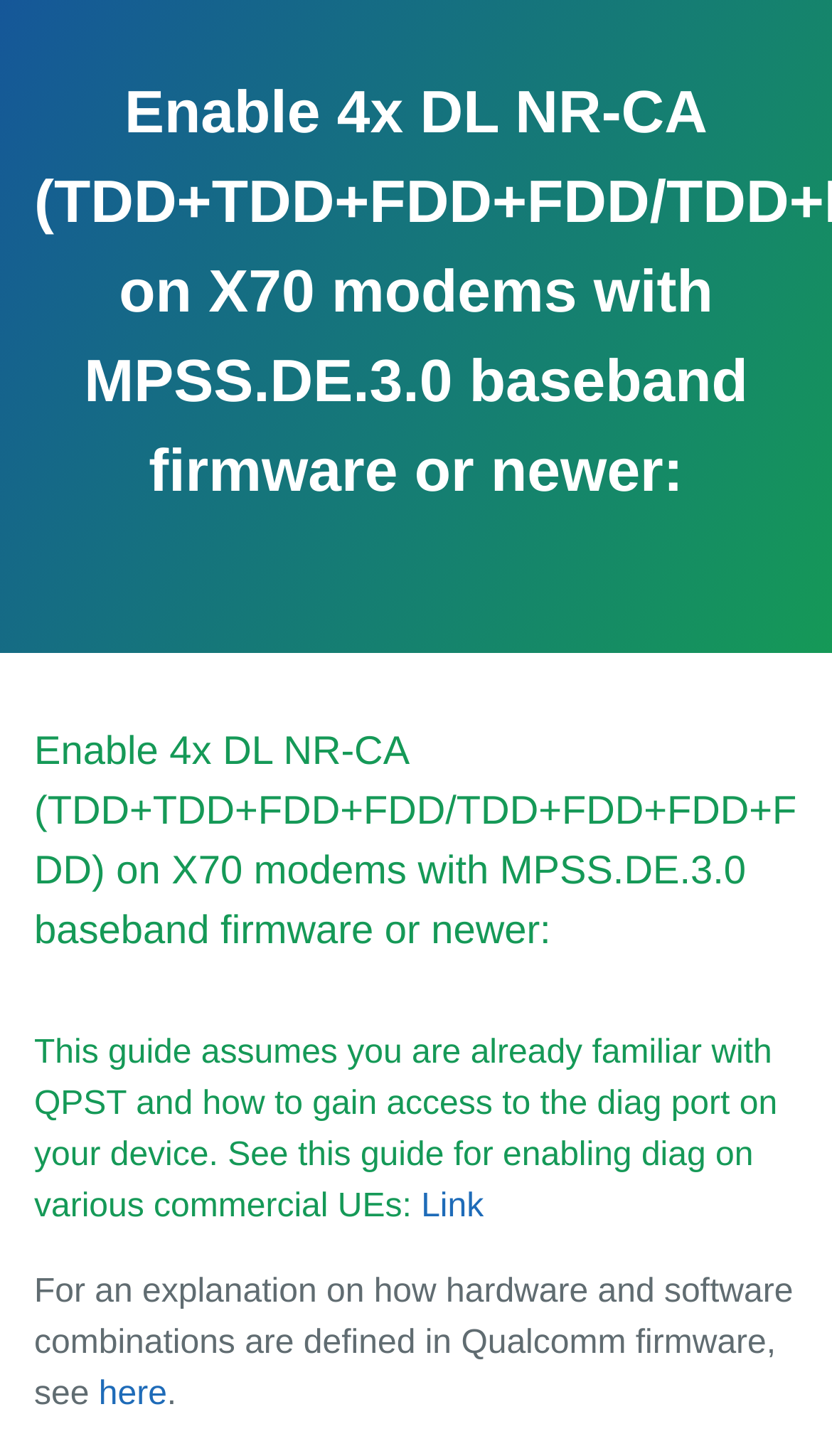Create an elaborate caption for the webpage.

The webpage appears to be a technical guide or tutorial, with a focus on enabling 4x DL NR-CA on X70 modems with specific firmware. 

At the top of the page, there are two identical headings that span almost the entire width of the page, with the second one positioned slightly below the first. 

Below these headings, there is another heading that provides an important assumption about the reader's prior knowledge, specifically that they are familiar with QPST and how to access the diag port on their device. This heading also includes a link to a guide on enabling diag on various commercial UEs, positioned towards the right side of the heading.

Further down, there is a static text paragraph that explains how hardware and software combinations are defined in Qualcomm firmware, followed by a link to more information, positioned towards the left side of the text. The link is a single word, "here".